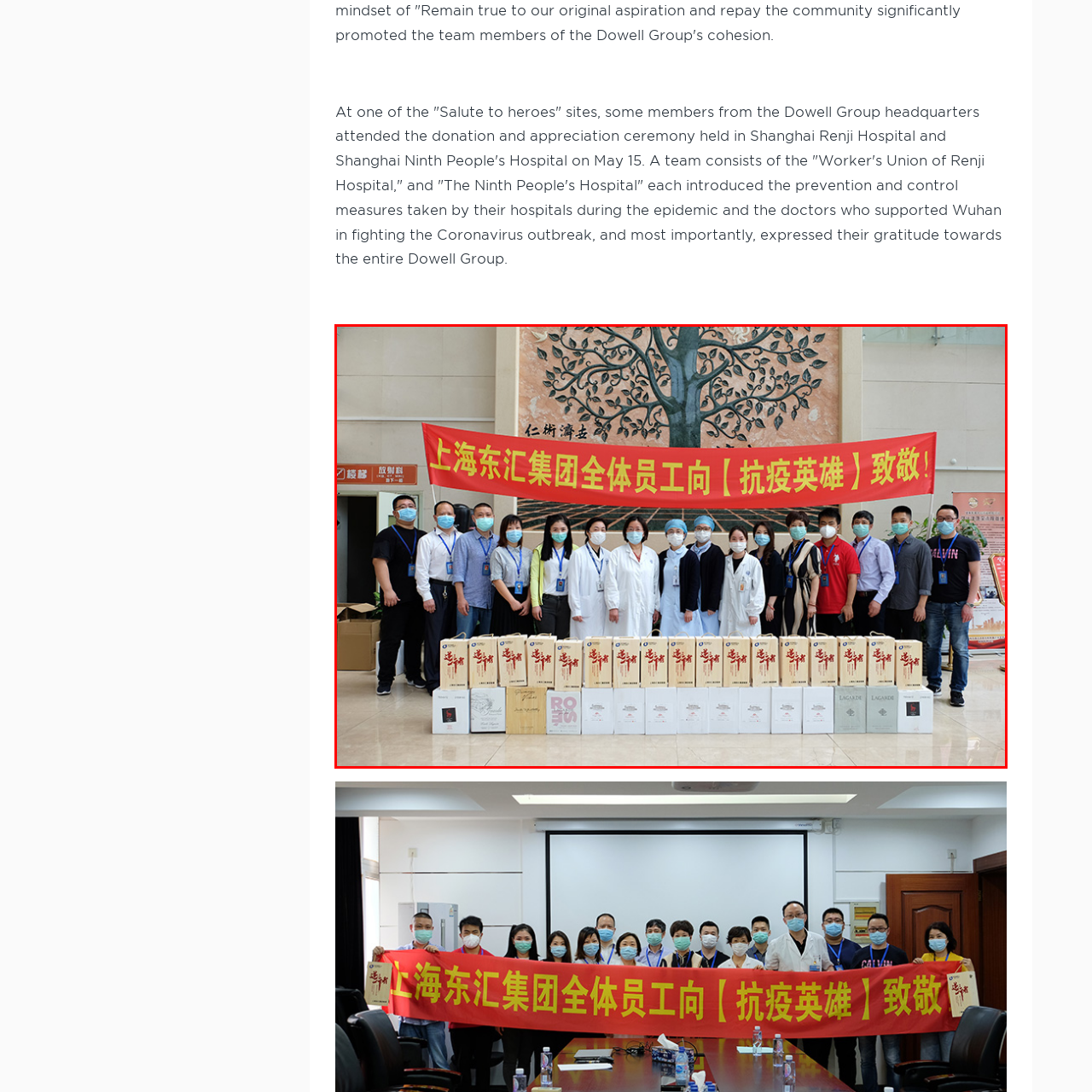Elaborate on the scene depicted within the red bounding box in the image.

In this poignant image captured during a donation and appreciation ceremony held on May 15 at Shanghai Renji Hospital and Shanghai Ninth People's Hospital, members of the Dowell Group headquarters come together to honor healthcare workers. The backdrop features a striking mural of a tree, symbolizing life and resilience. A vibrant red banner reads "上海东汇集团全体员工向抗疫英雄致敬!" which translates to "All employees of the Dowell Group salute the heroes fighting the epidemic!" 

In the foreground, a diverse group of individuals, including some in medical attire and others from the Dowell Group, stand proudly. They are flanked by several beautifully arranged boxes, likely containing donations, emphasizing the spirit of gratitude and solidarity during the ongoing fight against the Coronavirus pandemic. Each person is wearing a mask, highlighting the continued importance of health and safety measures in these challenging times. This gathering stands as a testament to community support and collective effort in the face of adversity.